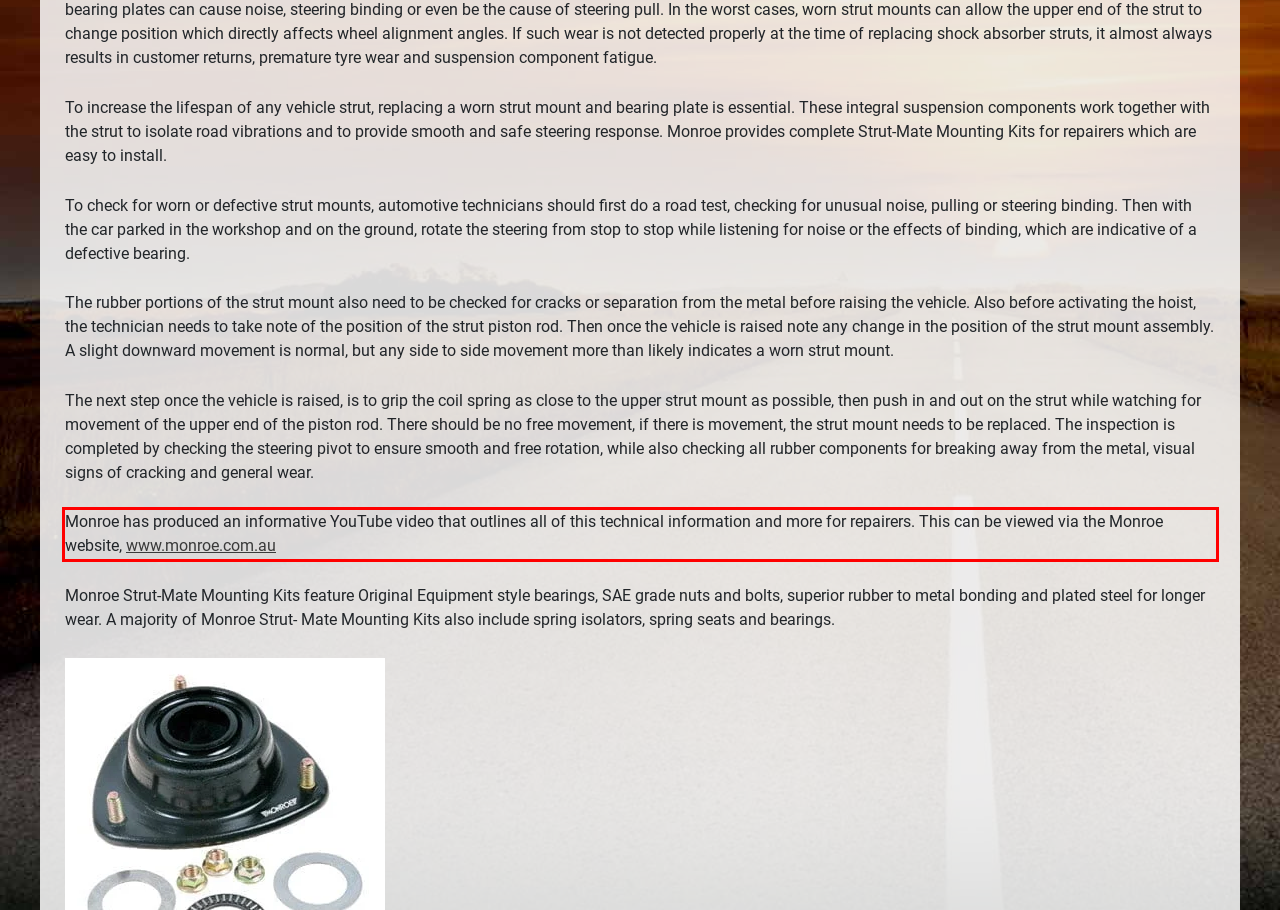Using the provided screenshot of a webpage, recognize and generate the text found within the red rectangle bounding box.

Monroe has produced an informative YouTube video that outlines all of this technical information and more for repairers. This can be viewed via the Monroe website, www.monroe.com.au